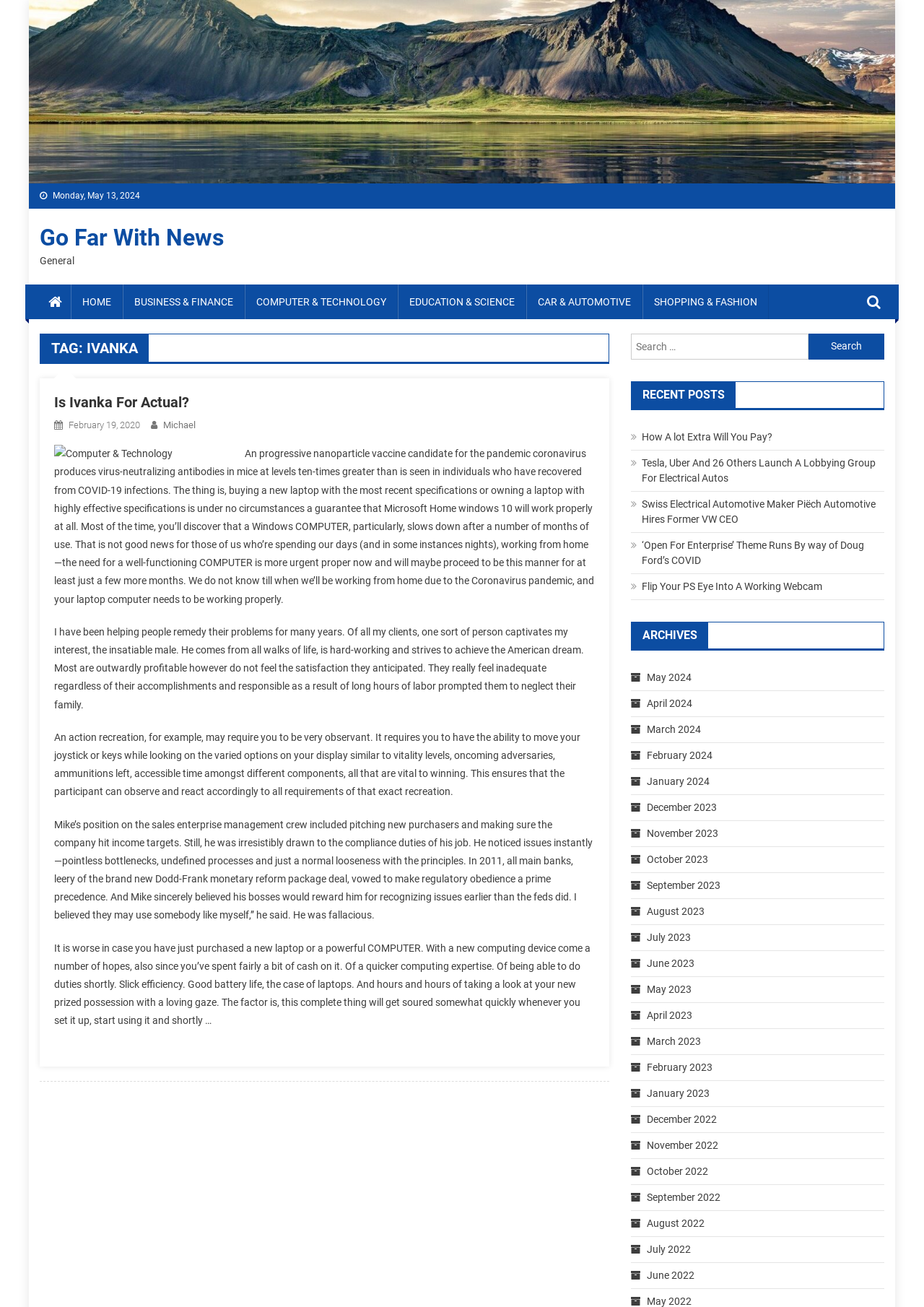Predict the bounding box coordinates of the area that should be clicked to accomplish the following instruction: "Click on the 'HOME' link". The bounding box coordinates should consist of four float numbers between 0 and 1, i.e., [left, top, right, bottom].

[0.077, 0.218, 0.133, 0.244]